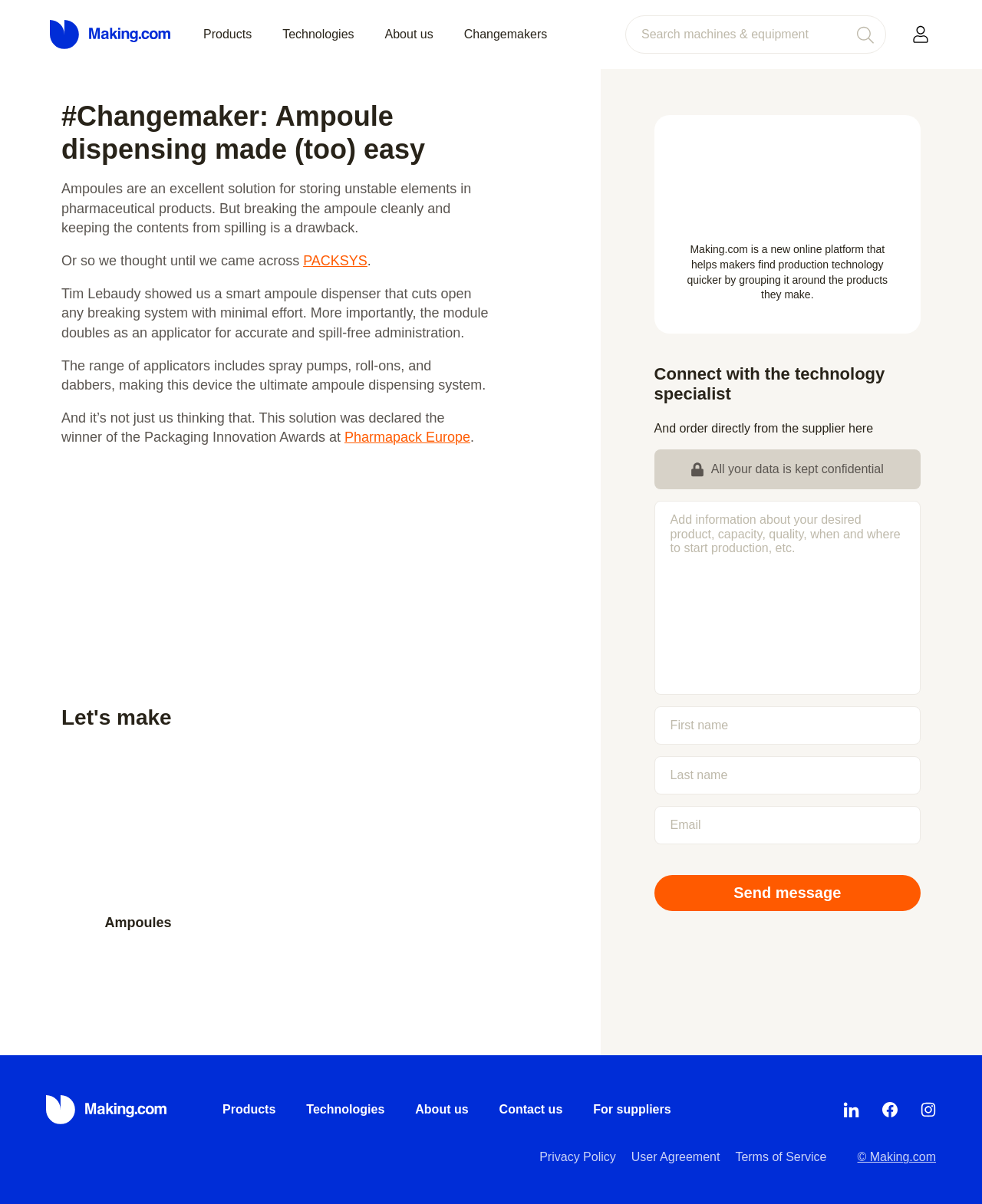Please determine the bounding box coordinates of the element's region to click for the following instruction: "Click on the link to learn more about PACKSYS".

[0.309, 0.21, 0.374, 0.223]